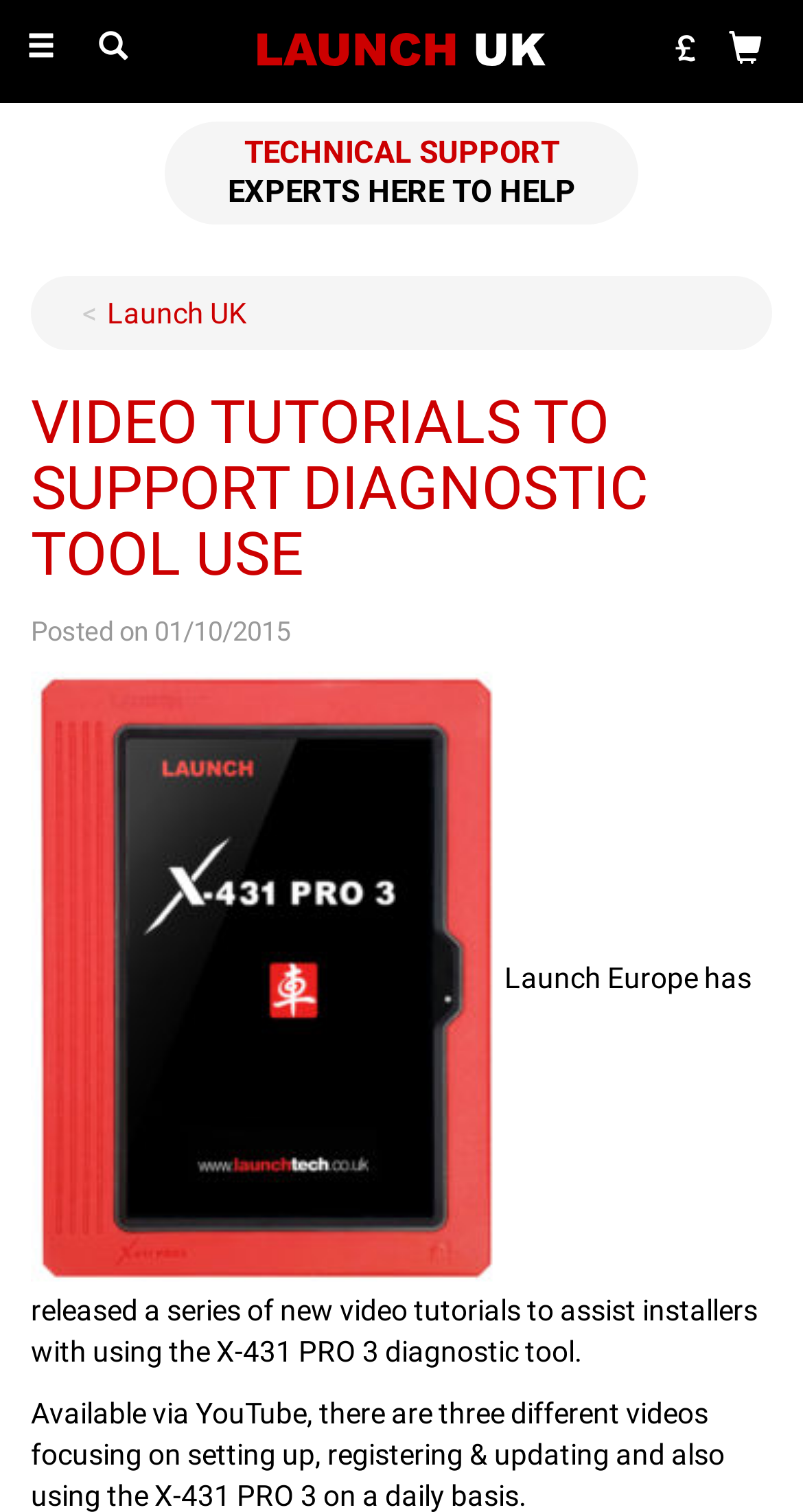Please provide the bounding box coordinates in the format (top-left x, top-left y, bottom-right x, bottom-right y). Remember, all values are floating point numbers between 0 and 1. What is the bounding box coordinate of the region described as: aria-label="Bag"

[0.908, 0.016, 0.949, 0.044]